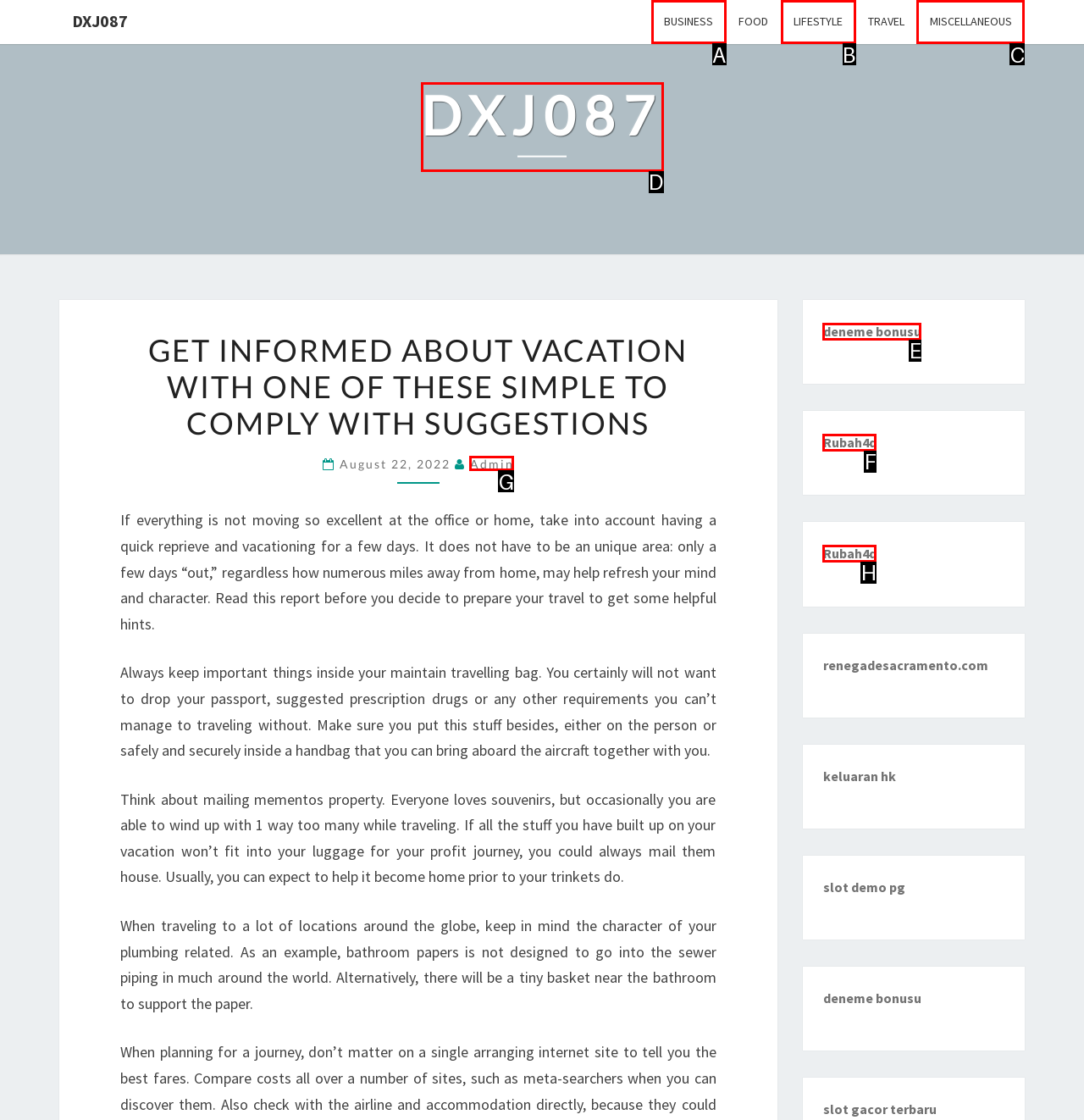Choose the HTML element to click for this instruction: Click on the 'MISCELLANEOUS' link Answer with the letter of the correct choice from the given options.

C